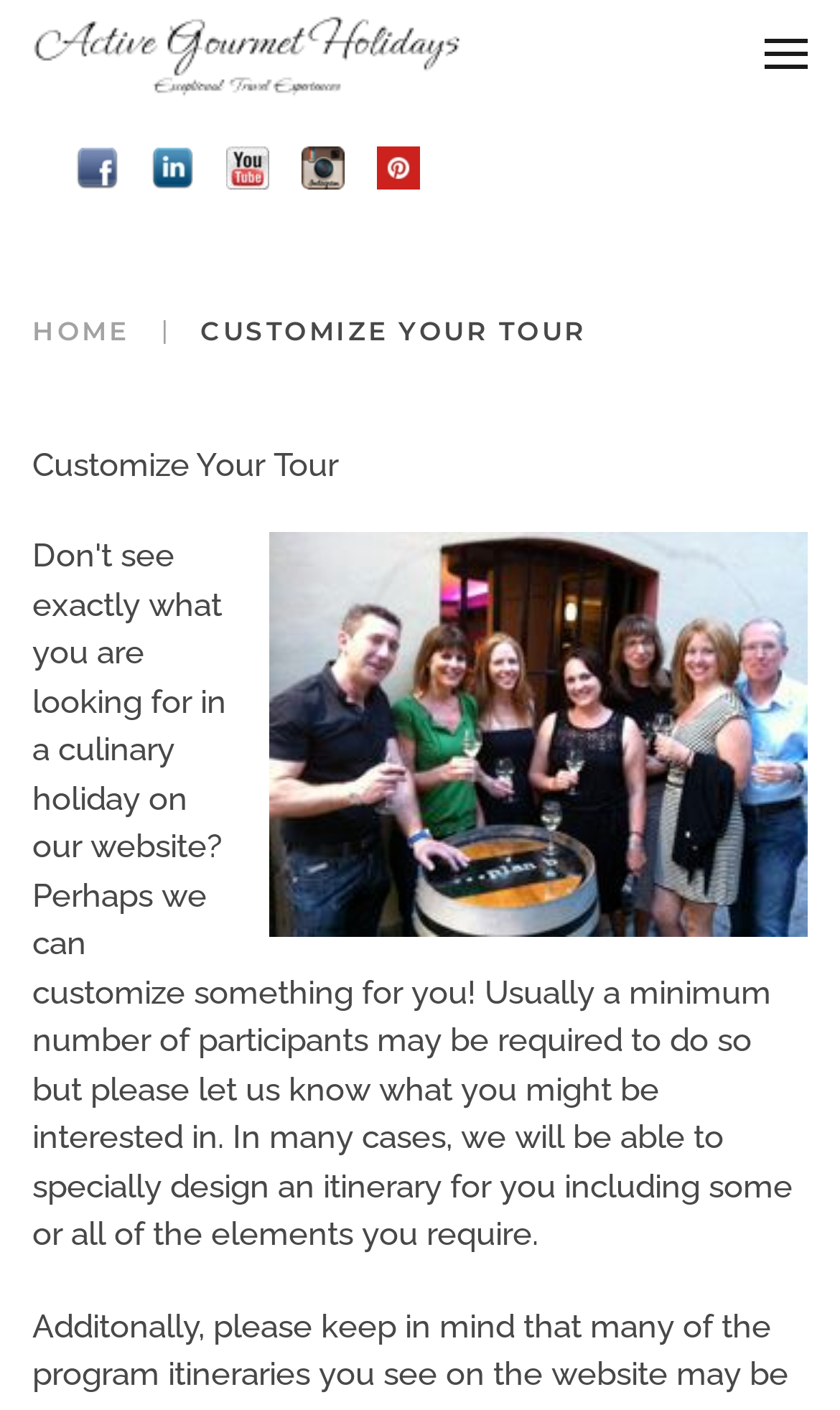Highlight the bounding box of the UI element that corresponds to this description: "Home".

[0.038, 0.223, 0.154, 0.246]